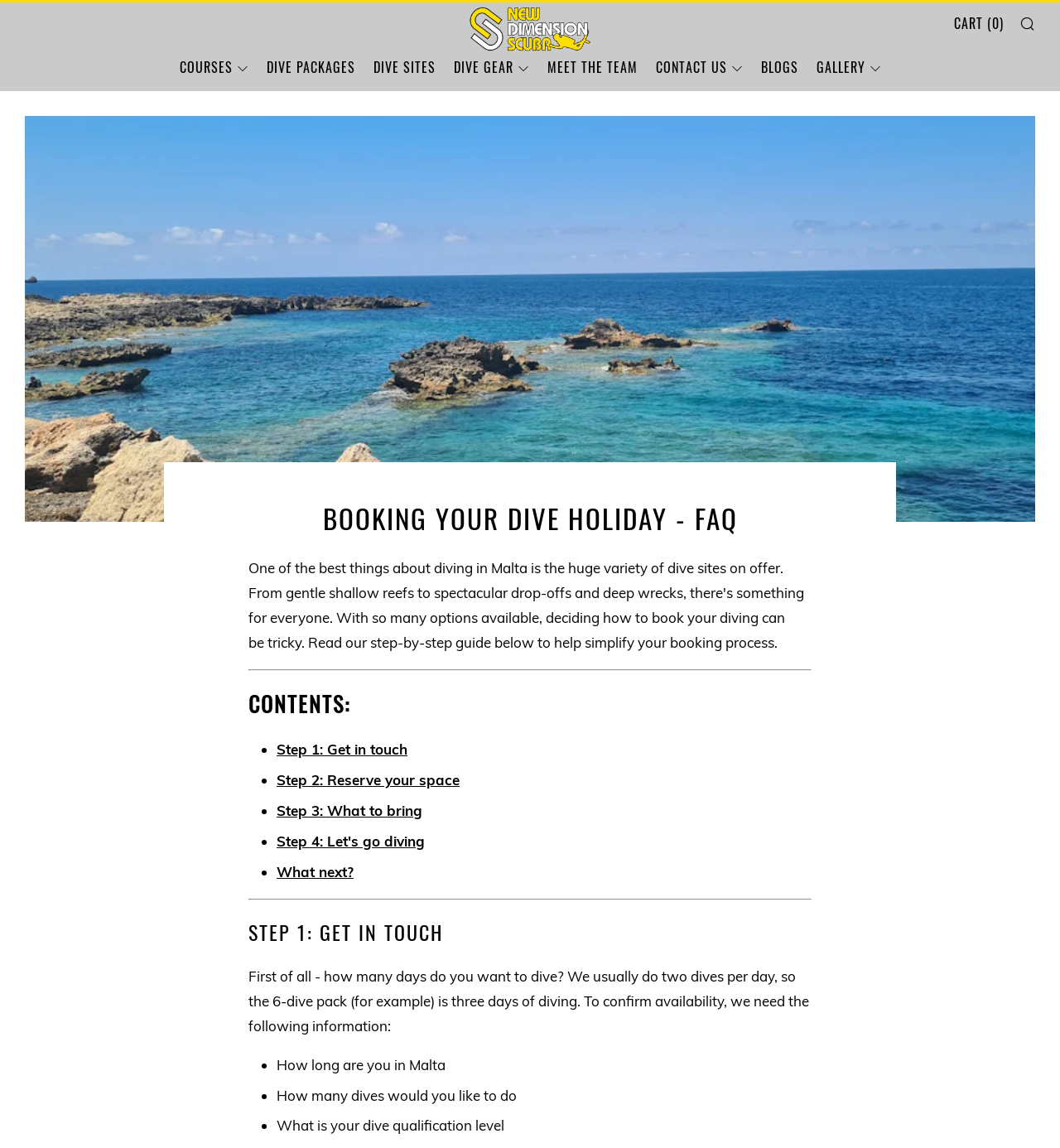Provide the bounding box coordinates of the HTML element this sentence describes: "Dive Gear". The bounding box coordinates consist of four float numbers between 0 and 1, i.e., [left, top, right, bottom].

[0.428, 0.047, 0.499, 0.07]